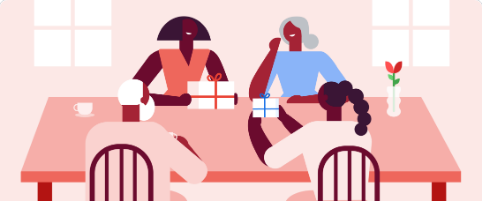Give a short answer to this question using one word or a phrase:
What is the gentleman in the foreground holding?

A cup of tea